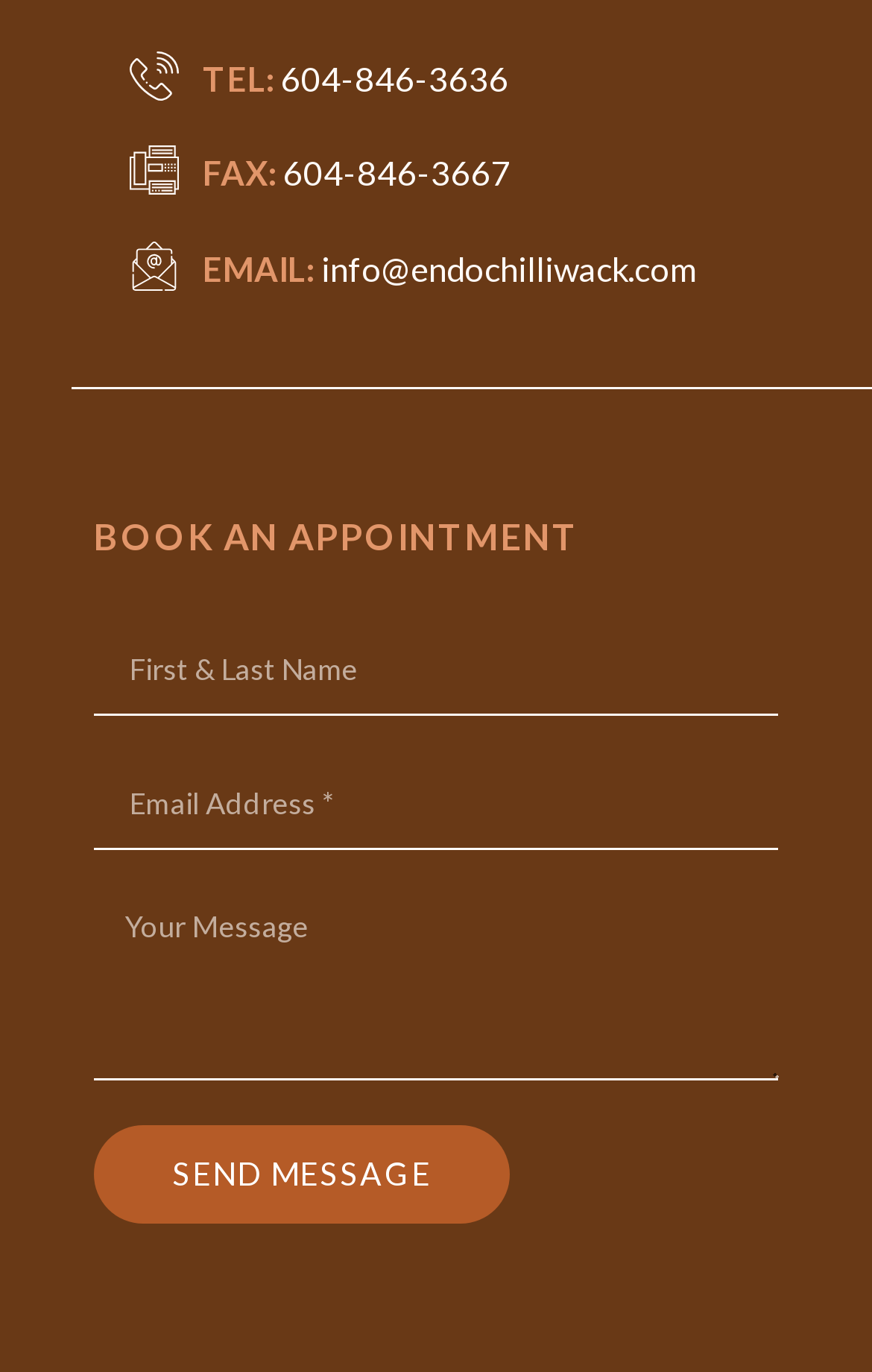Answer the following query with a single word or phrase:
How many text boxes are there for inputting information?

3